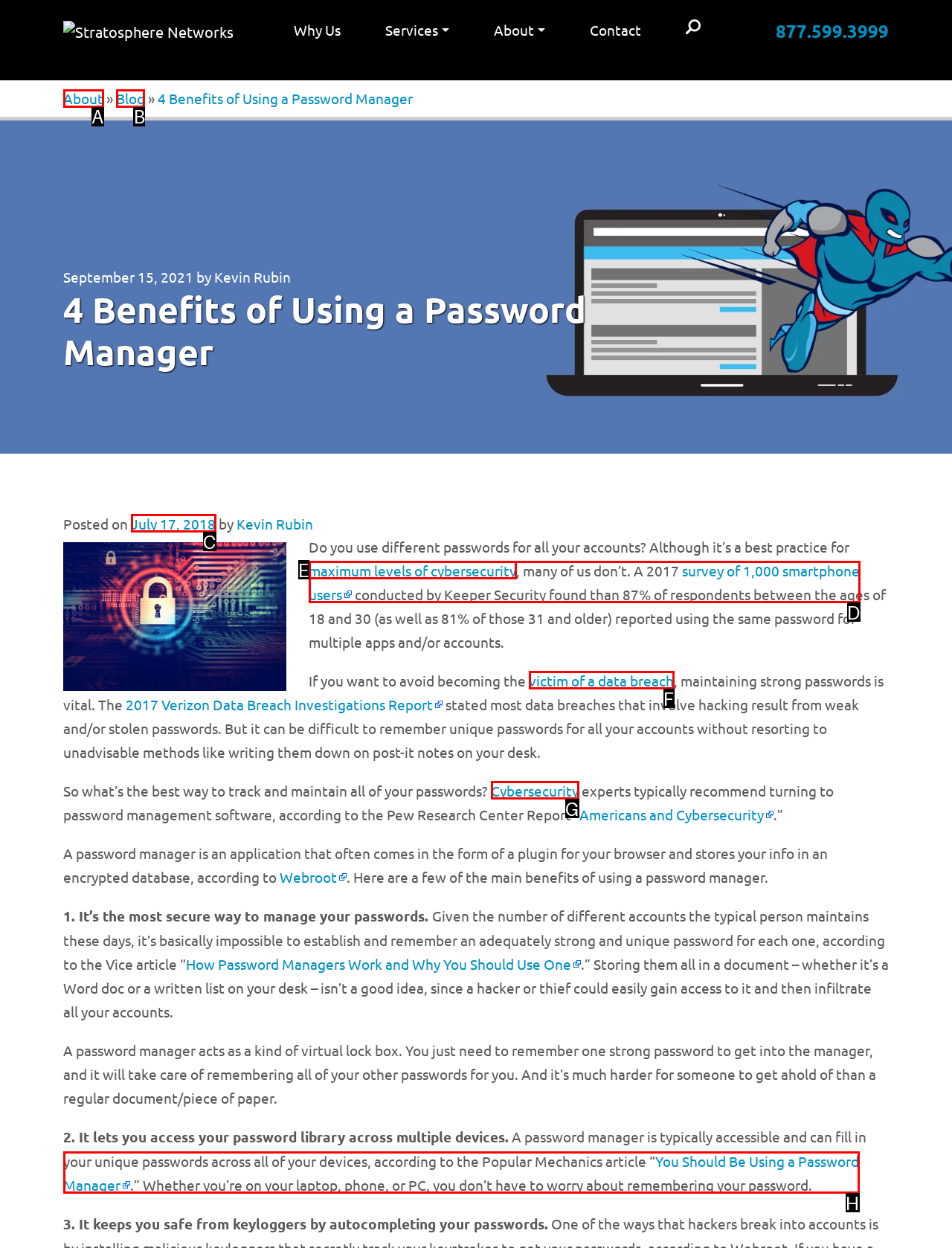Which HTML element should be clicked to perform the following task: Click on 'Blog'
Reply with the letter of the appropriate option.

B